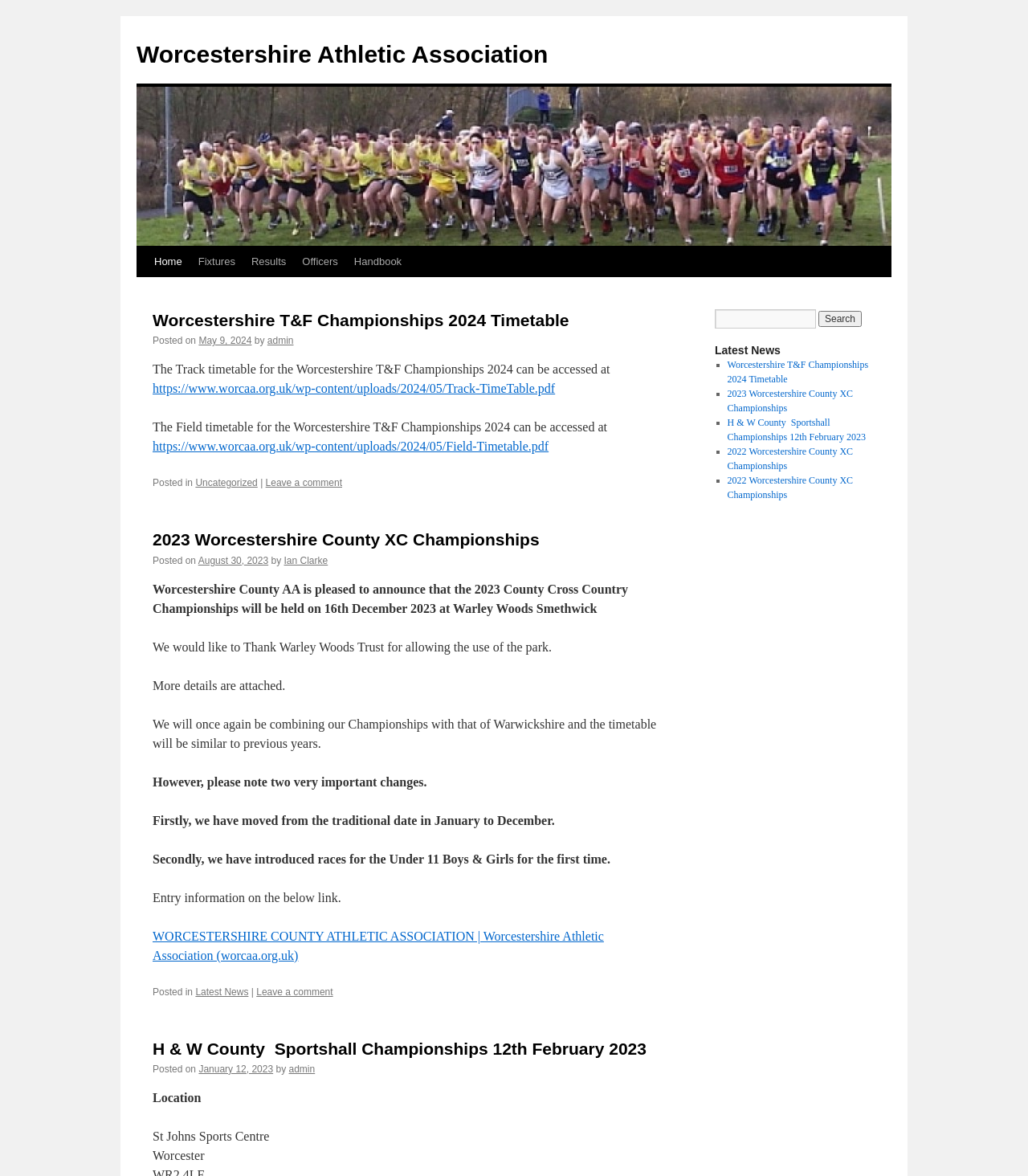Extract the bounding box of the UI element described as: "Home".

[0.142, 0.21, 0.185, 0.236]